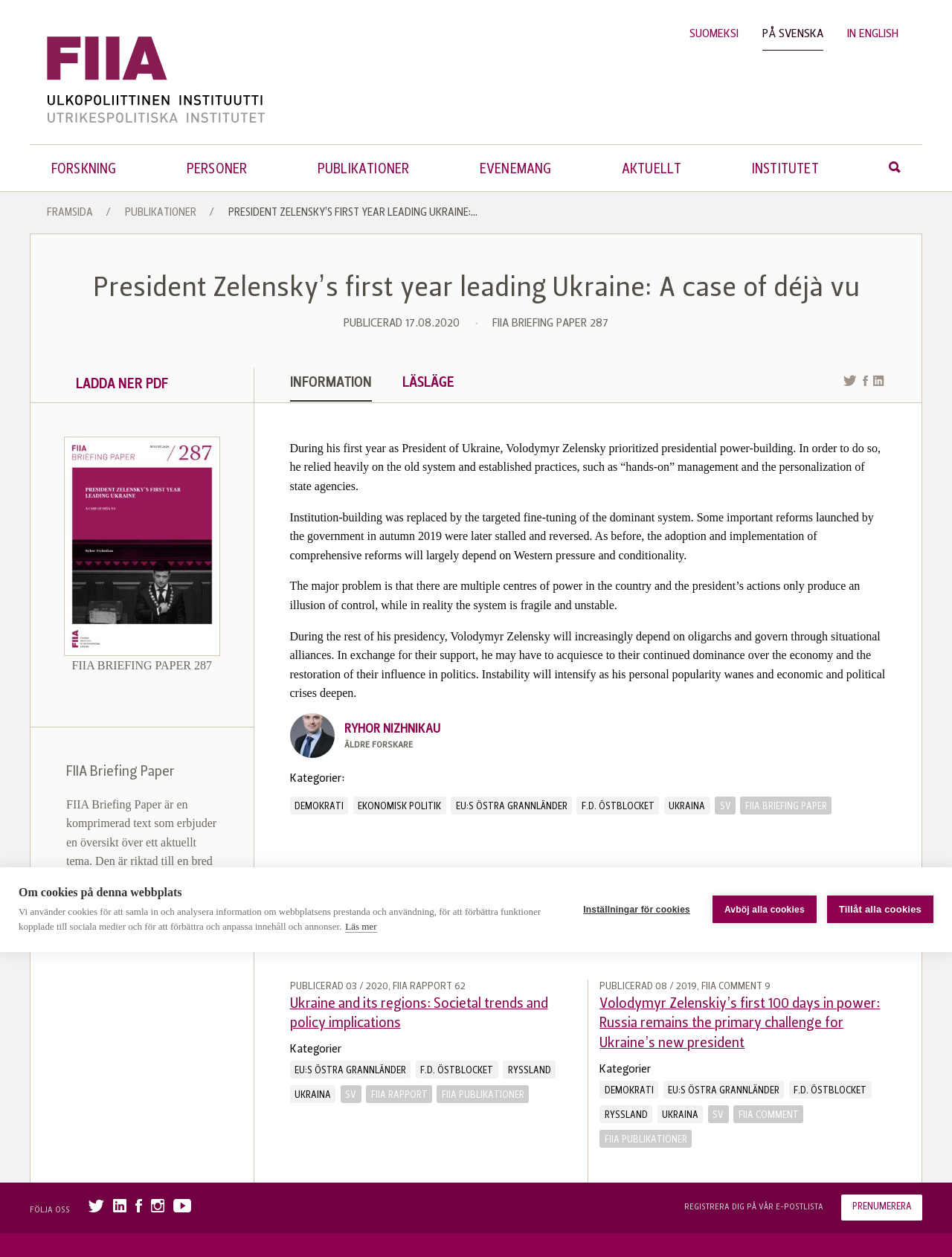Analyze the image and answer the question with as much detail as possible: 
What is the author of the briefing paper?

The author of the briefing paper can be found at the bottom of the webpage, where it says 'Ryhor Nizhnikau' next to the 'Äldre forskare' label.